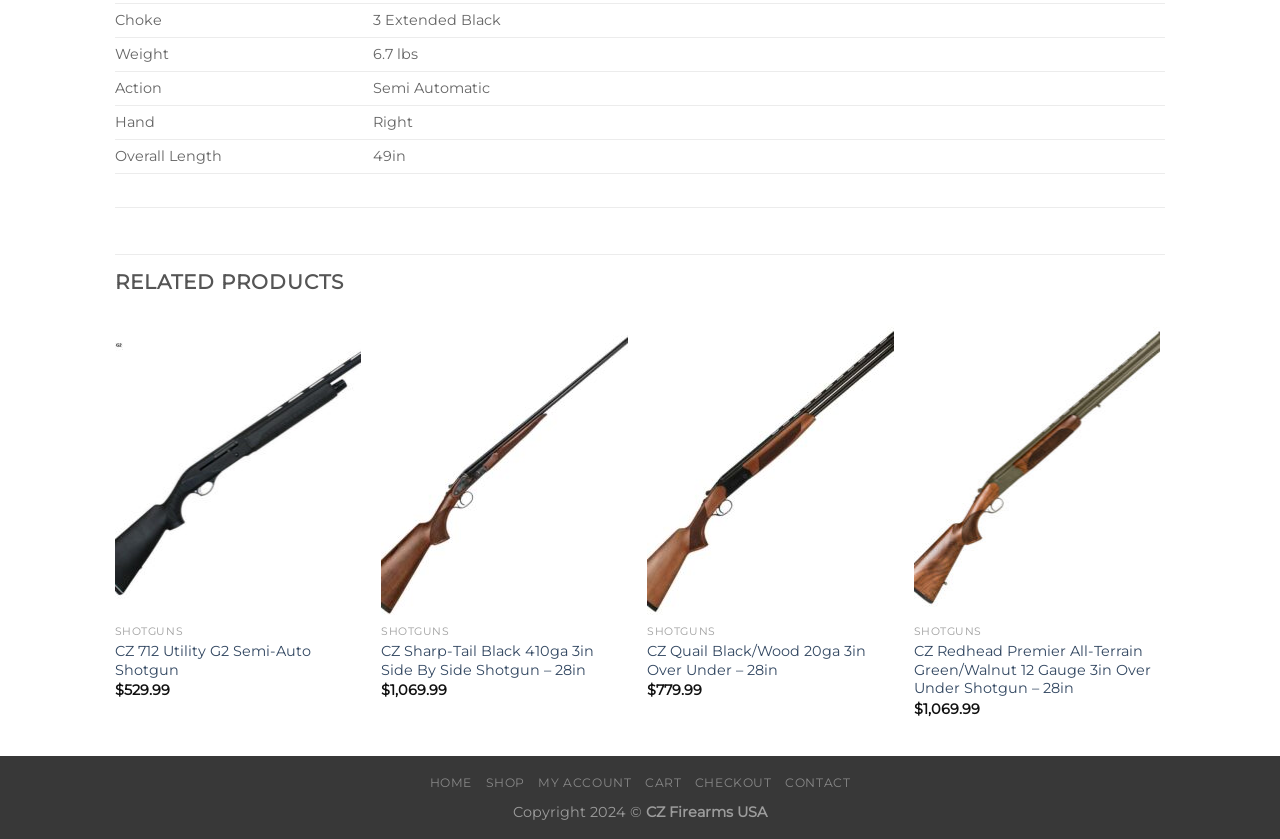Please specify the bounding box coordinates of the region to click in order to perform the following instruction: "View the details of CZ Sharp-Tail Black 410ga 3in Side By Side Shotgun – 28in".

[0.298, 0.765, 0.49, 0.81]